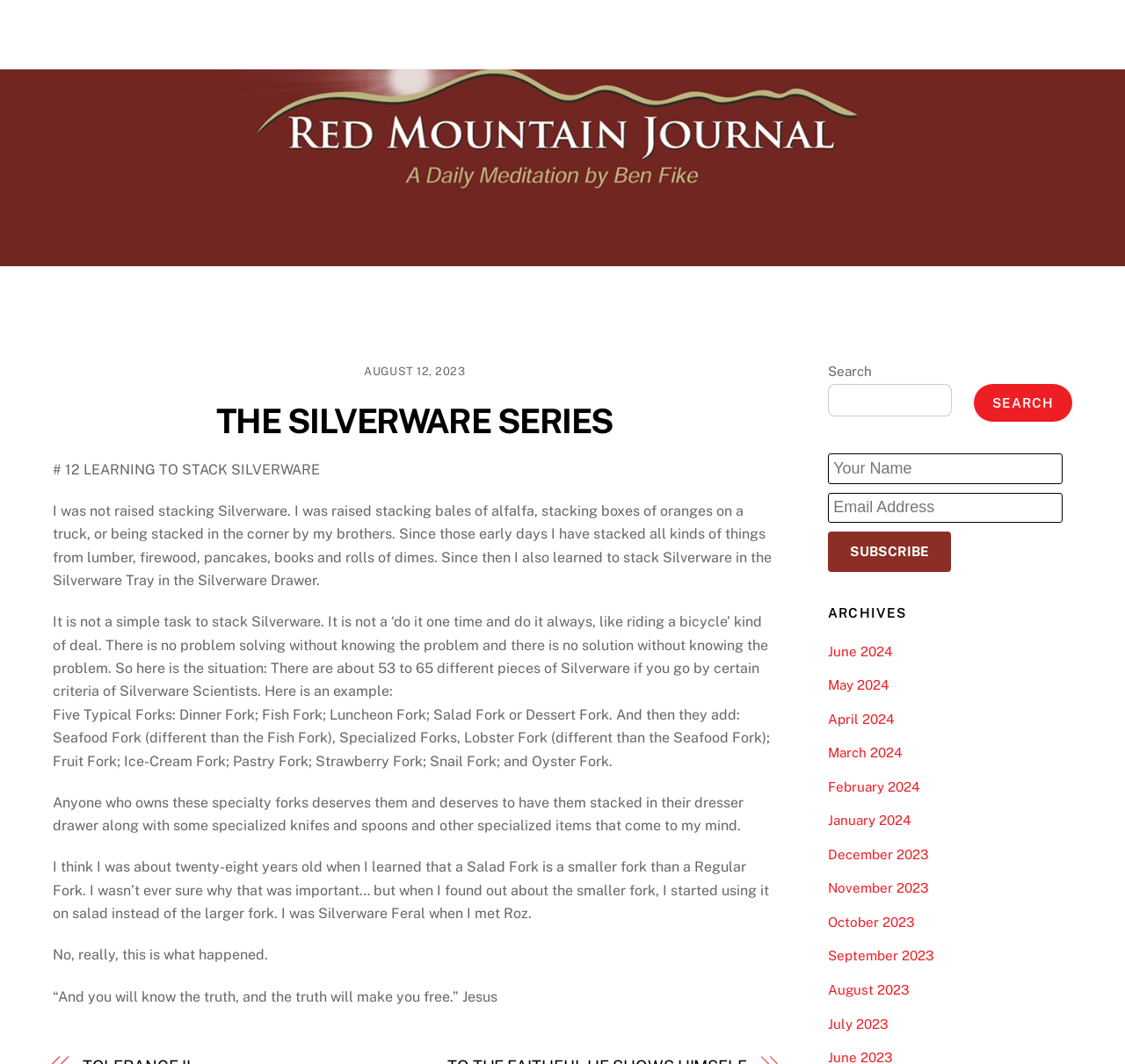Please identify the bounding box coordinates of the area I need to click to accomplish the following instruction: "Click the 'Home' link".

[0.646, 0.013, 0.696, 0.051]